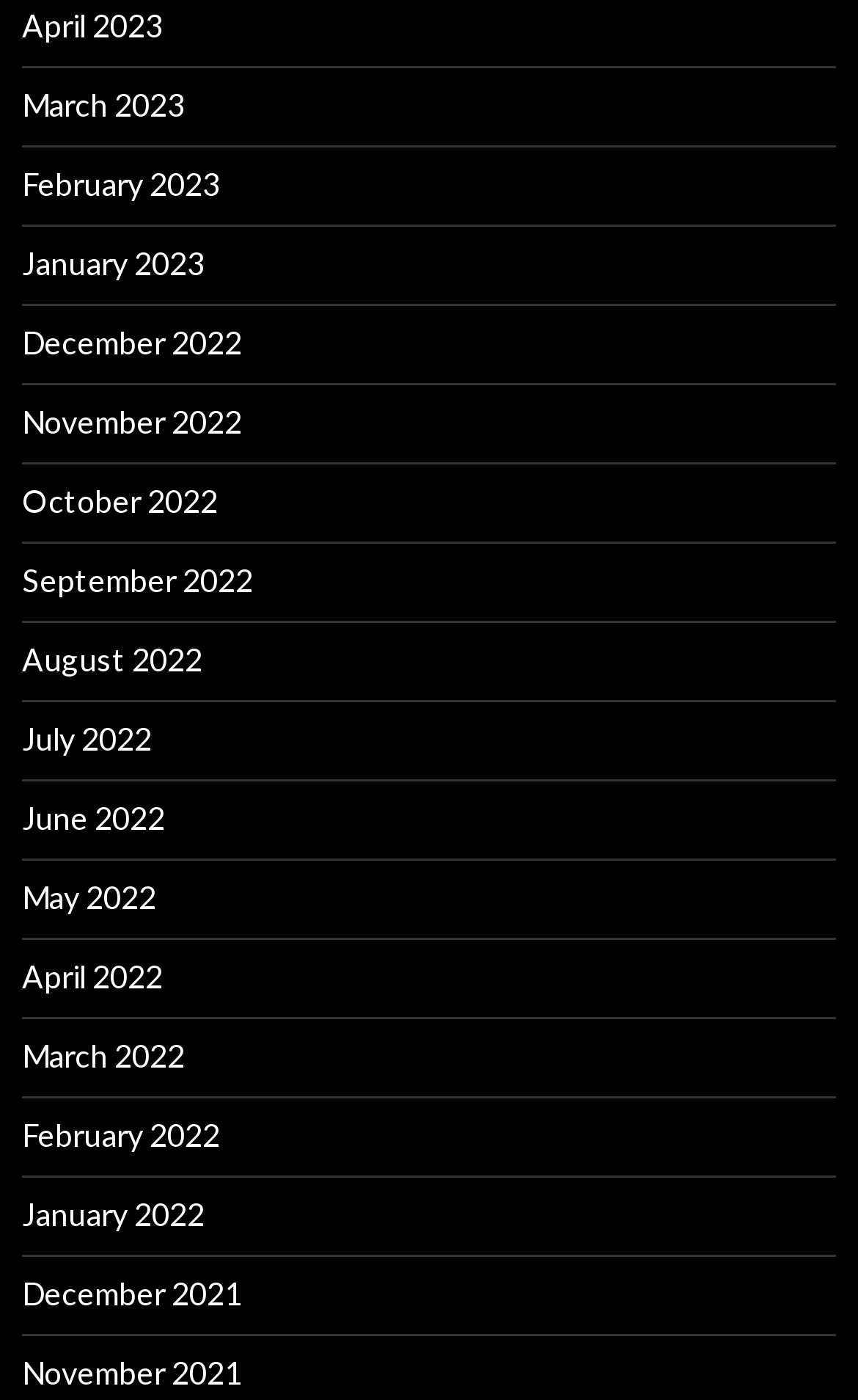Determine the bounding box coordinates of the element's region needed to click to follow the instruction: "view March 2022". Provide these coordinates as four float numbers between 0 and 1, formatted as [left, top, right, bottom].

[0.026, 0.741, 0.215, 0.767]